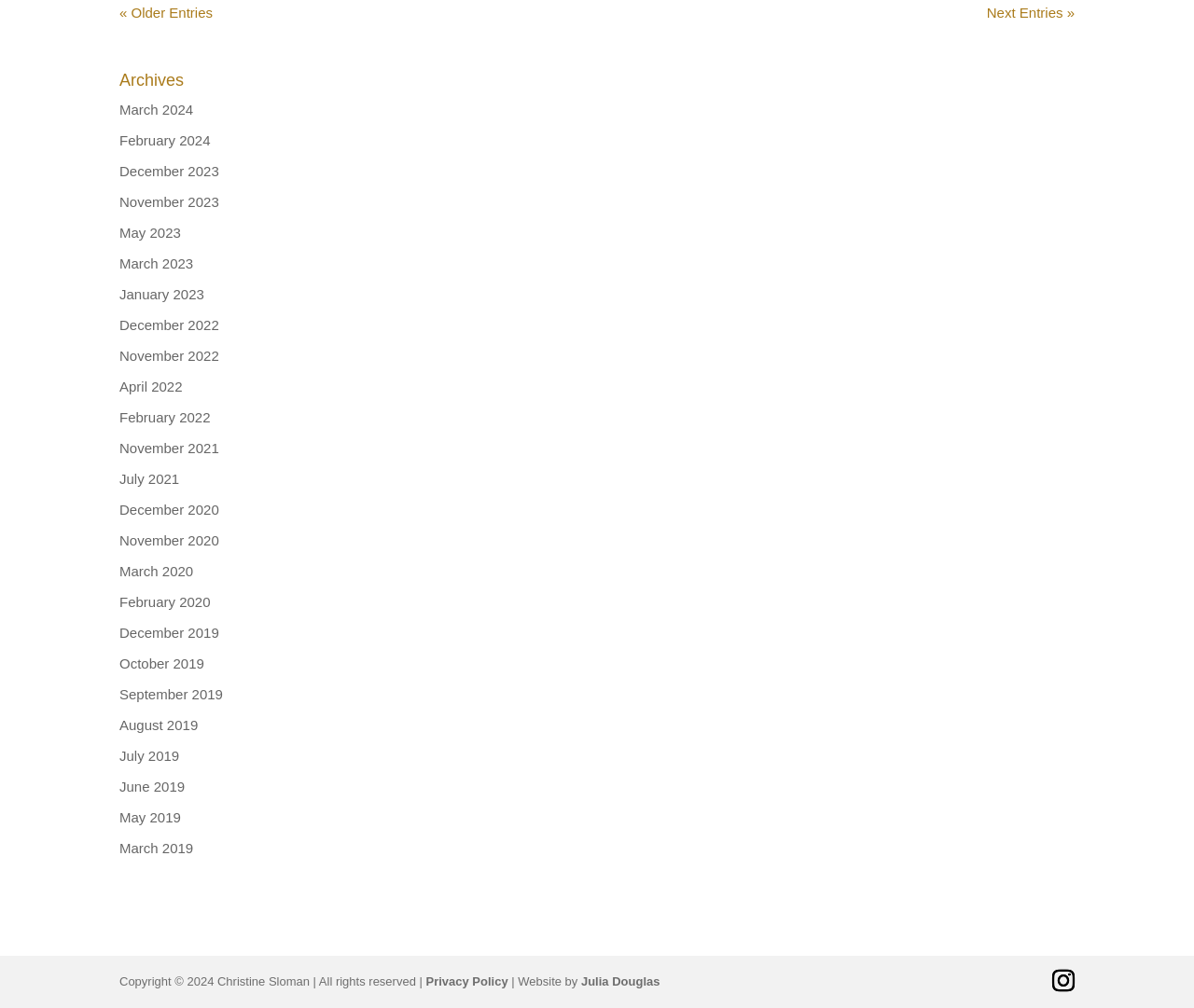Find the coordinates for the bounding box of the element with this description: "« Older Entries".

[0.1, 0.004, 0.178, 0.02]